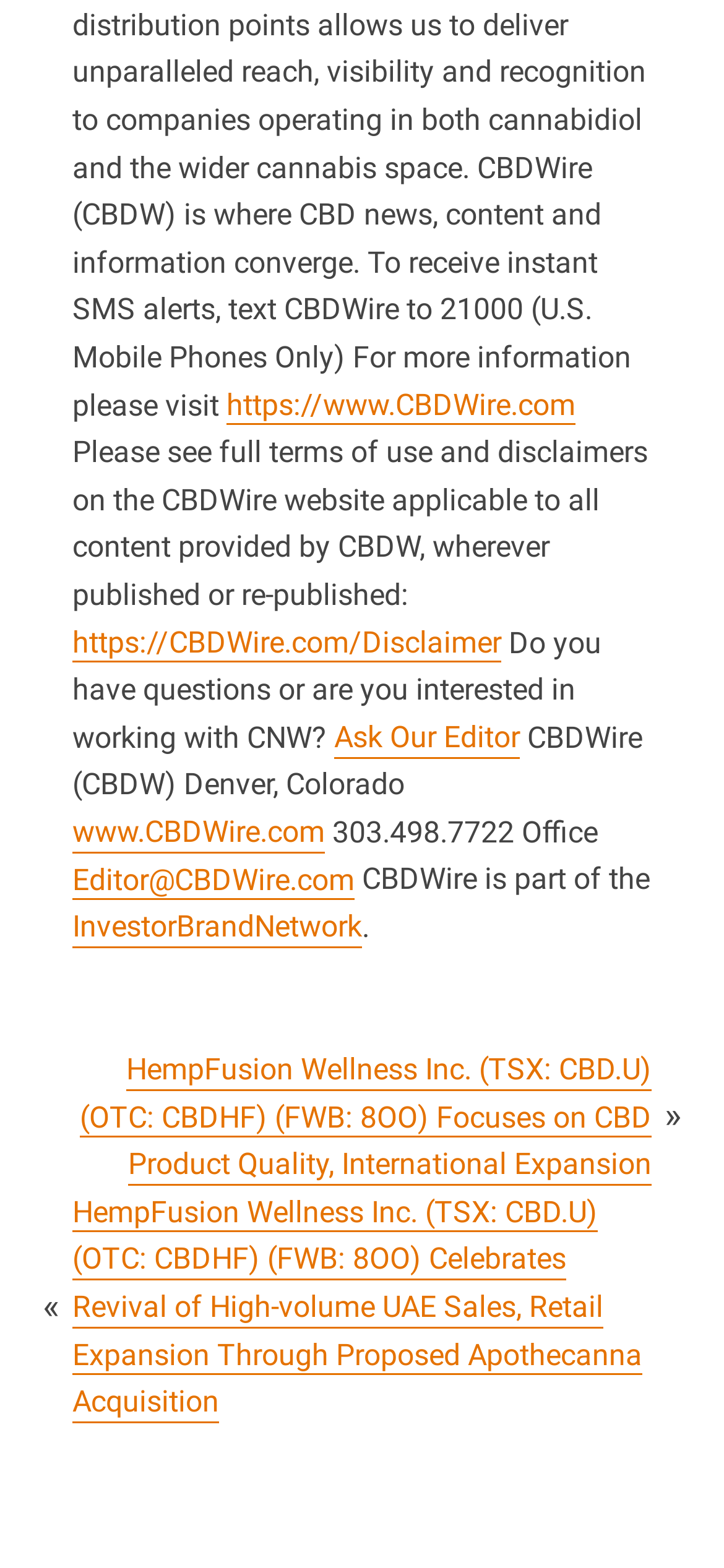What is the company name mentioned in the footer?
Using the image as a reference, give a one-word or short phrase answer.

CBDWire